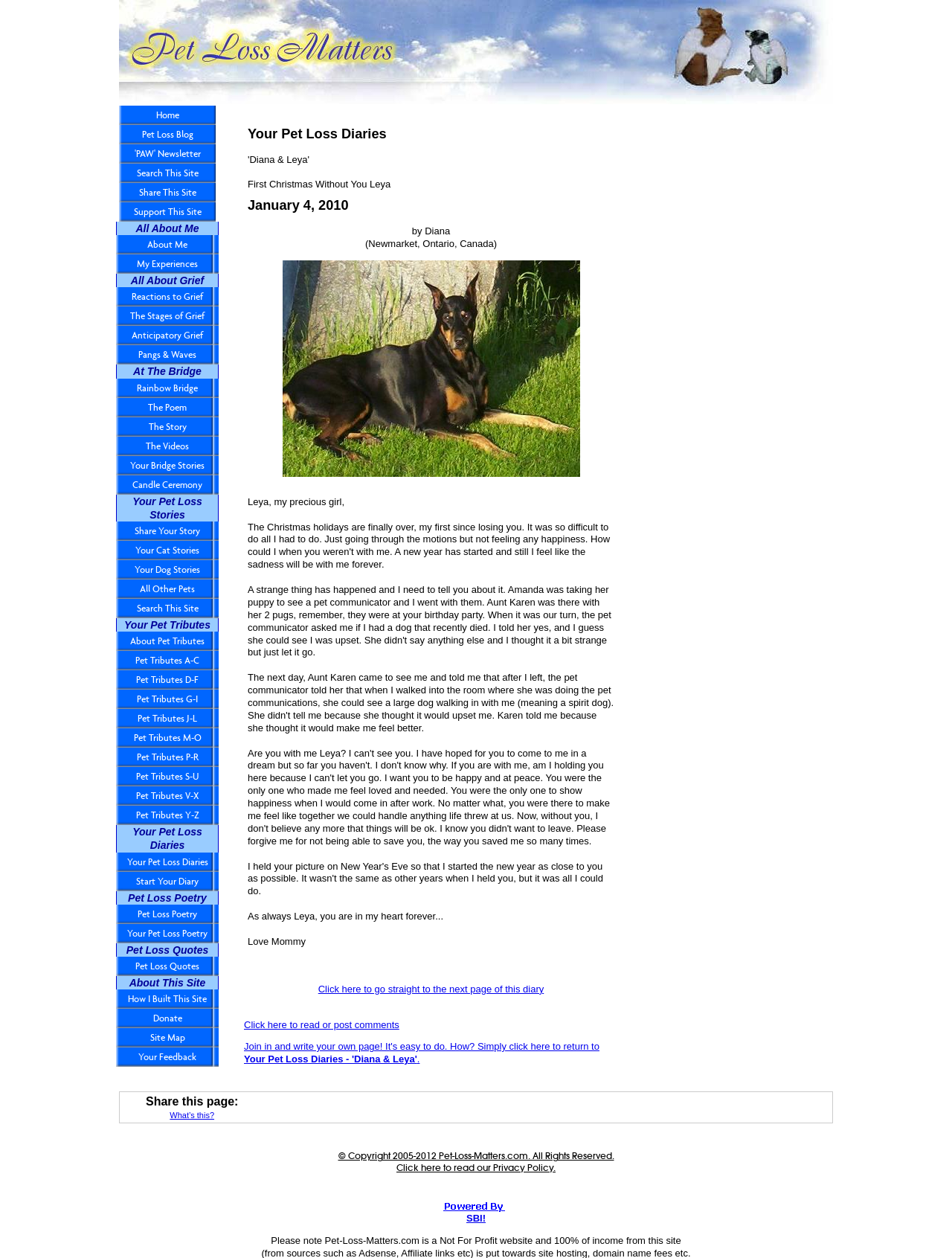Can you pinpoint the bounding box coordinates for the clickable element required for this instruction: "Click here to go straight to the next page of this diary"? The coordinates should be four float numbers between 0 and 1, i.e., [left, top, right, bottom].

[0.334, 0.782, 0.571, 0.79]